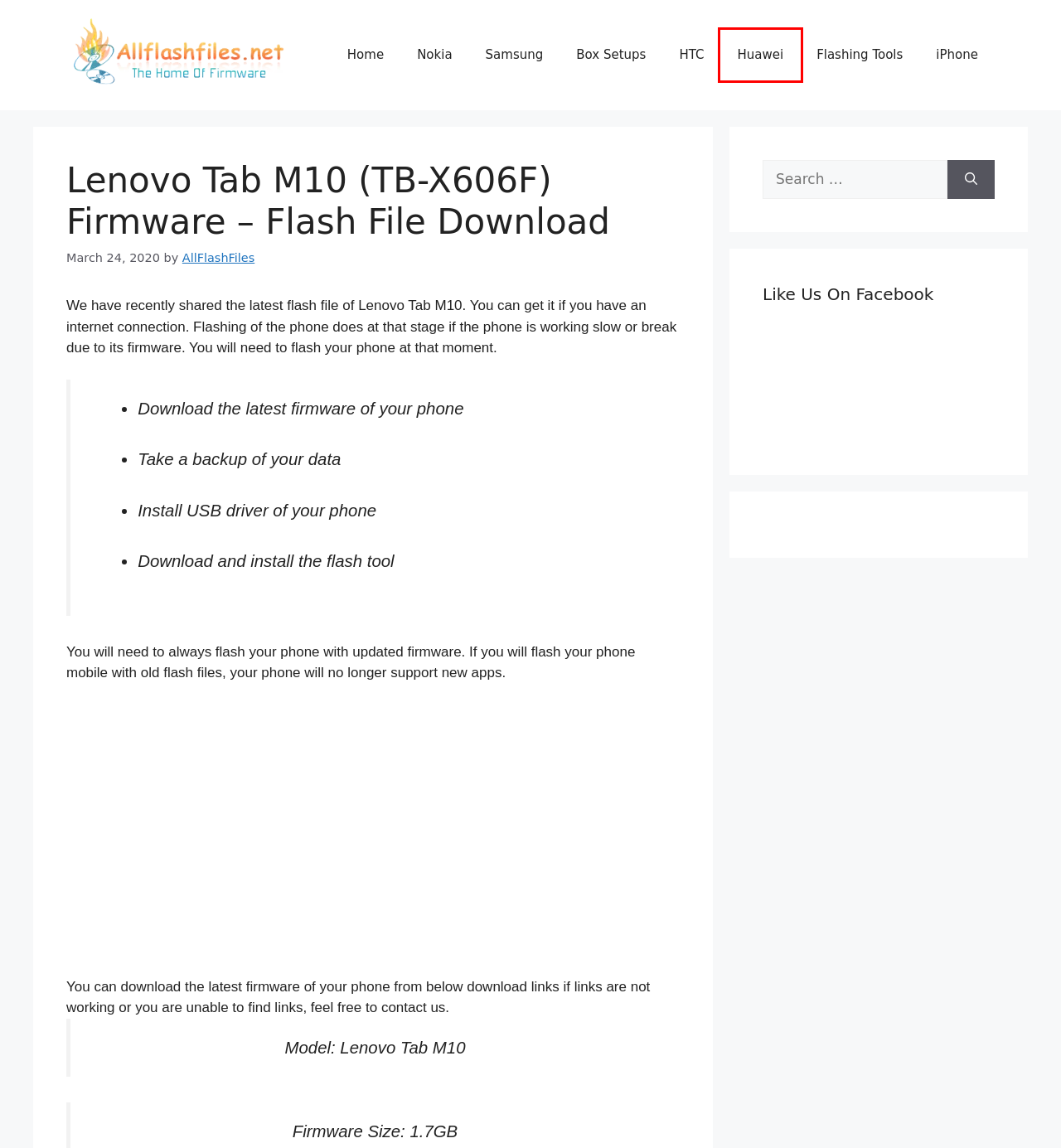Given a webpage screenshot with a red bounding box around a UI element, choose the webpage description that best matches the new webpage after clicking the element within the bounding box. Here are the candidates:
A. Flashing Tools – AllFlashFiles.net
B. AllFlashFiles – AllFlashFiles.net
C. Nokia – AllFlashFiles.net
D. Samsung – AllFlashFiles.net
E. Box Setups – AllFlashFiles.net
F. Huawei – AllFlashFiles.net
G. iPhone – AllFlashFiles.net
H. HTC – AllFlashFiles.net

F